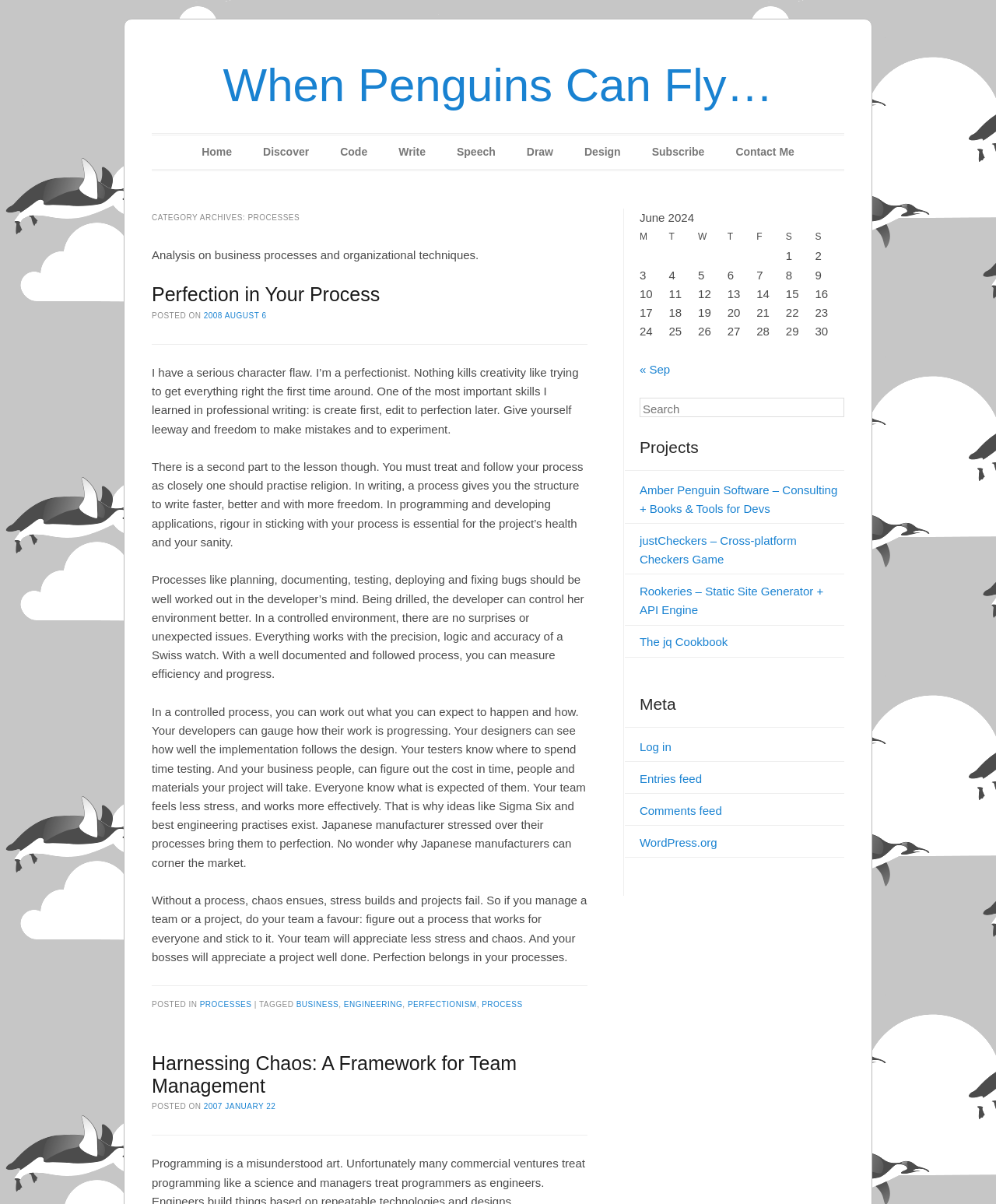Identify the bounding box coordinates for the region of the element that should be clicked to carry out the instruction: "Read the article 'Perfection in Your Process'". The bounding box coordinates should be four float numbers between 0 and 1, i.e., [left, top, right, bottom].

[0.152, 0.236, 0.535, 0.255]